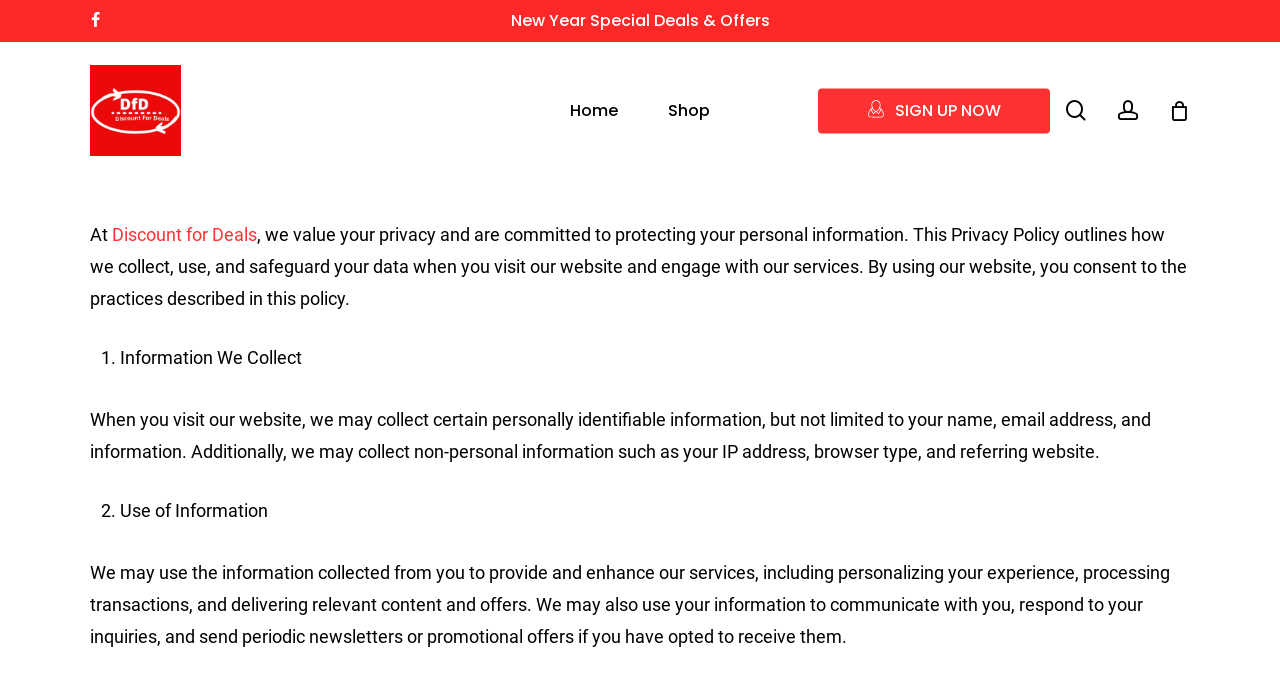Provide a brief response to the question below using a single word or phrase: 
What is the status of the cart?

Empty